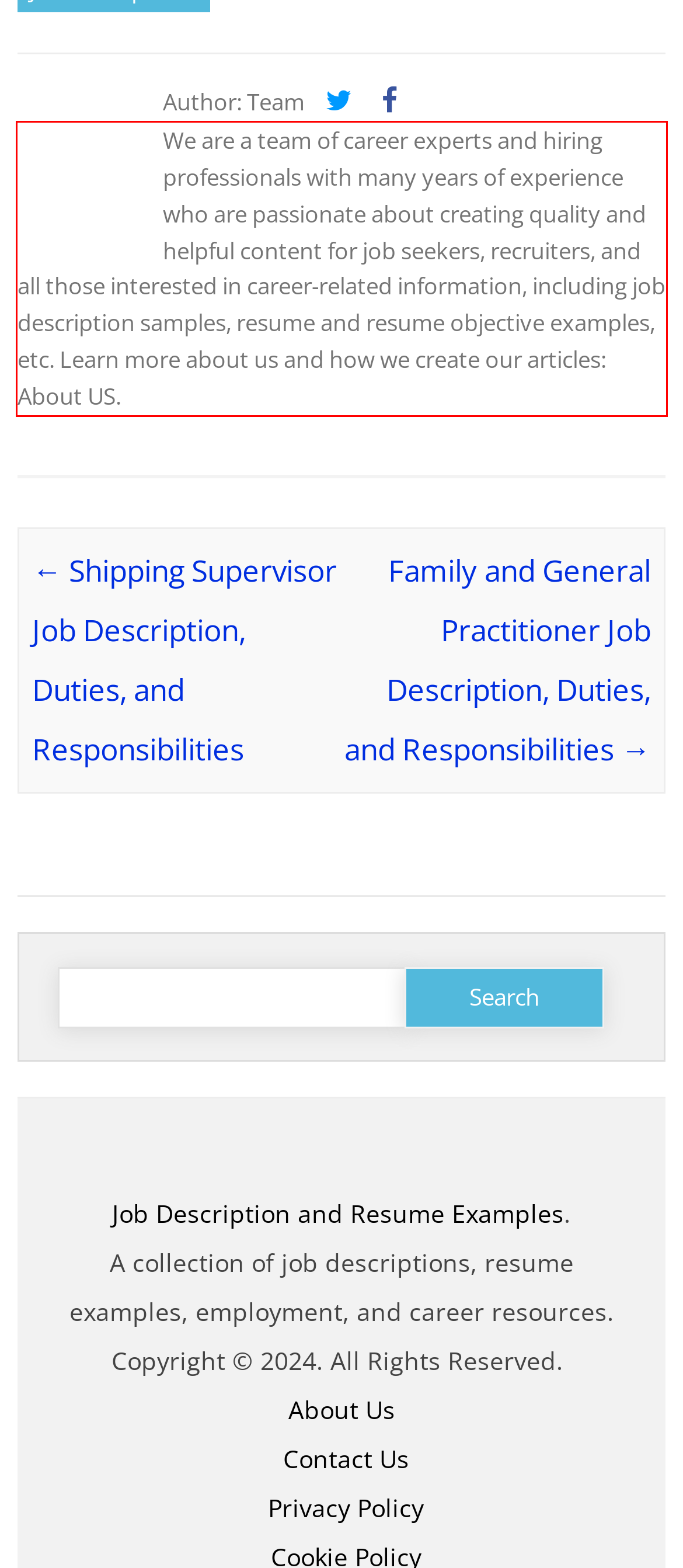Given a webpage screenshot, identify the text inside the red bounding box using OCR and extract it.

We are a team of career experts and hiring professionals with many years of experience who are passionate about creating quality and helpful content for job seekers, recruiters, and all those interested in career-related information, including job description samples, resume and resume objective examples, etc. Learn more about us and how we create our articles: About US.